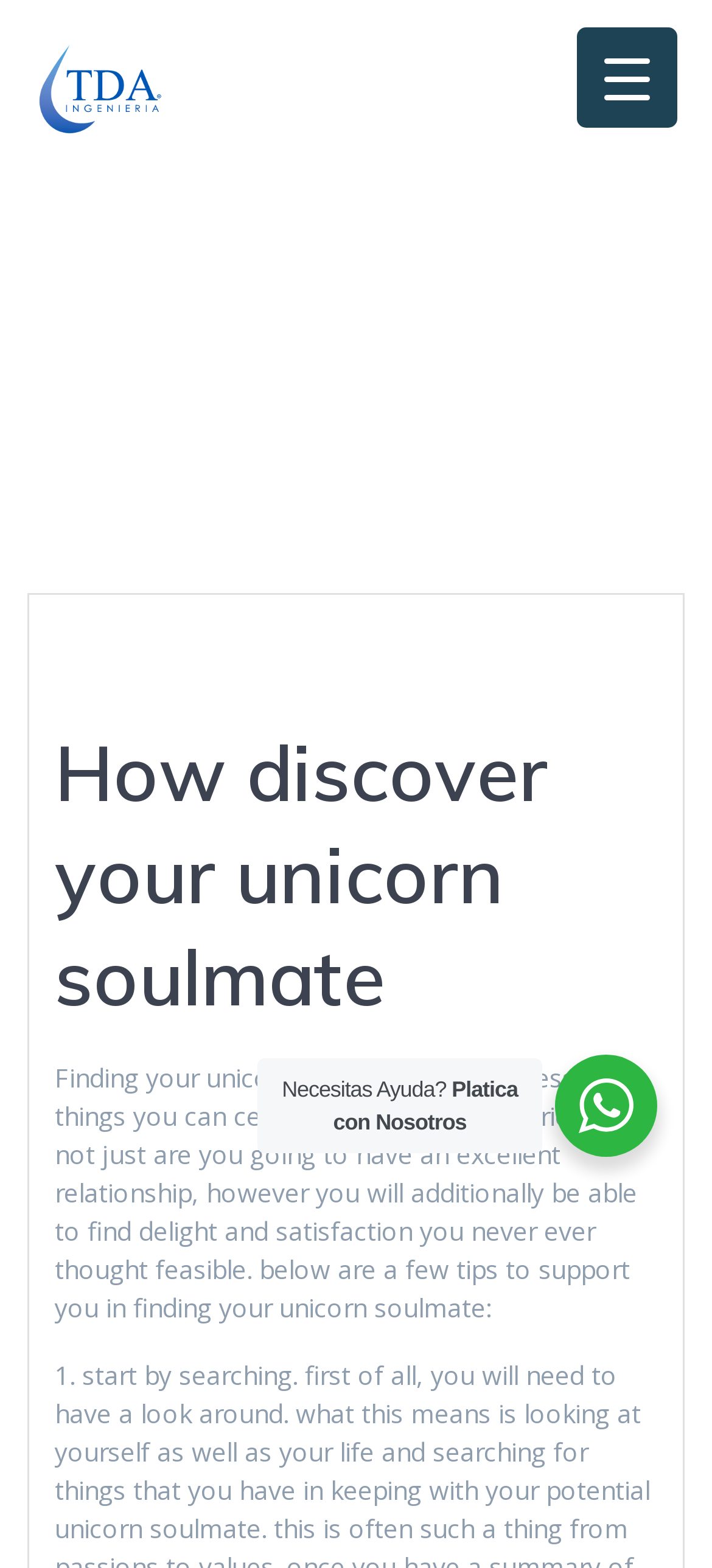What is the purpose of the webpage?
Make sure to answer the question with a detailed and comprehensive explanation.

The webpage appears to be a guide or article that provides tips and advice on how to find one's 'unicorn soulmate', which is likely a romantic partner. The presence of headings and static text that discuss the importance of finding a soulmate and provide tips to do so suggests that the webpage is focused on this topic.